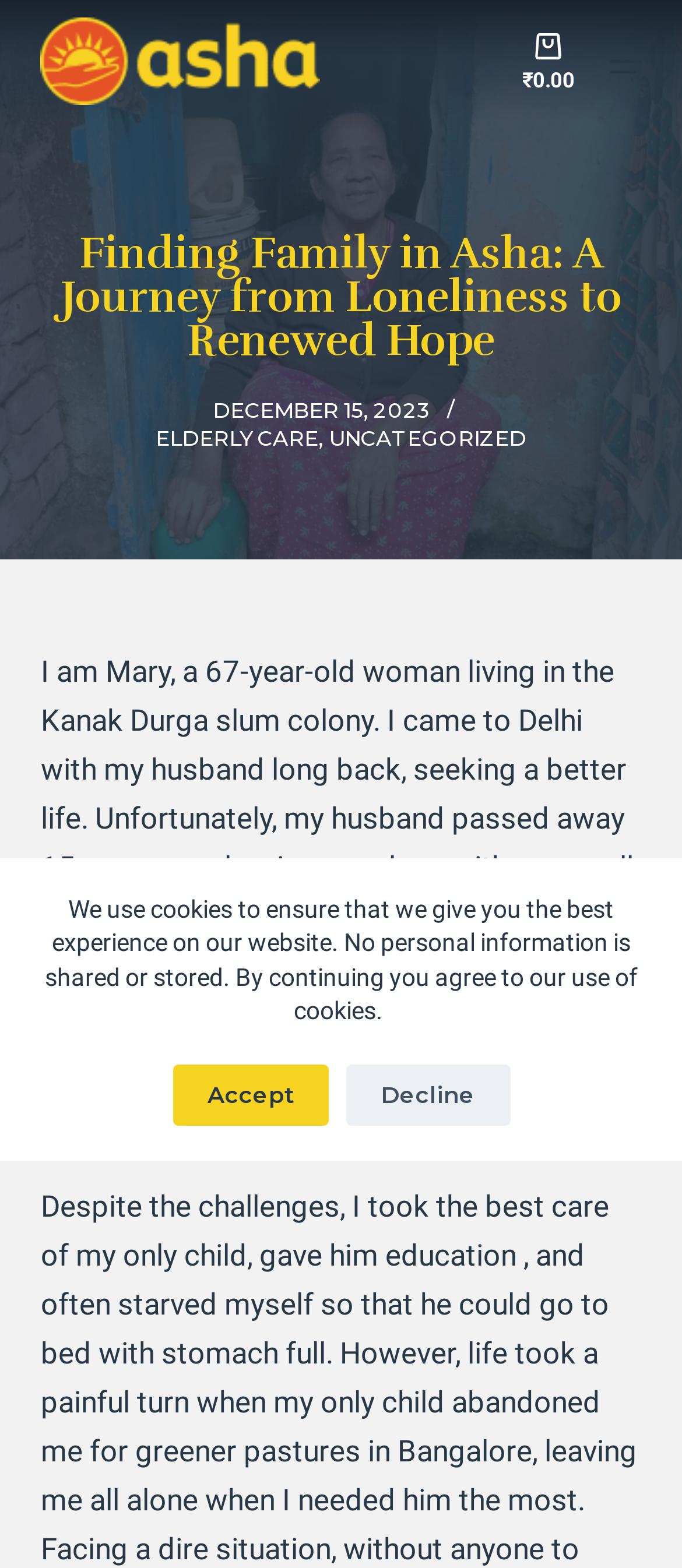Can you find and generate the webpage's heading?

Finding Family in Asha: A Journey from Loneliness to Renewed Hope